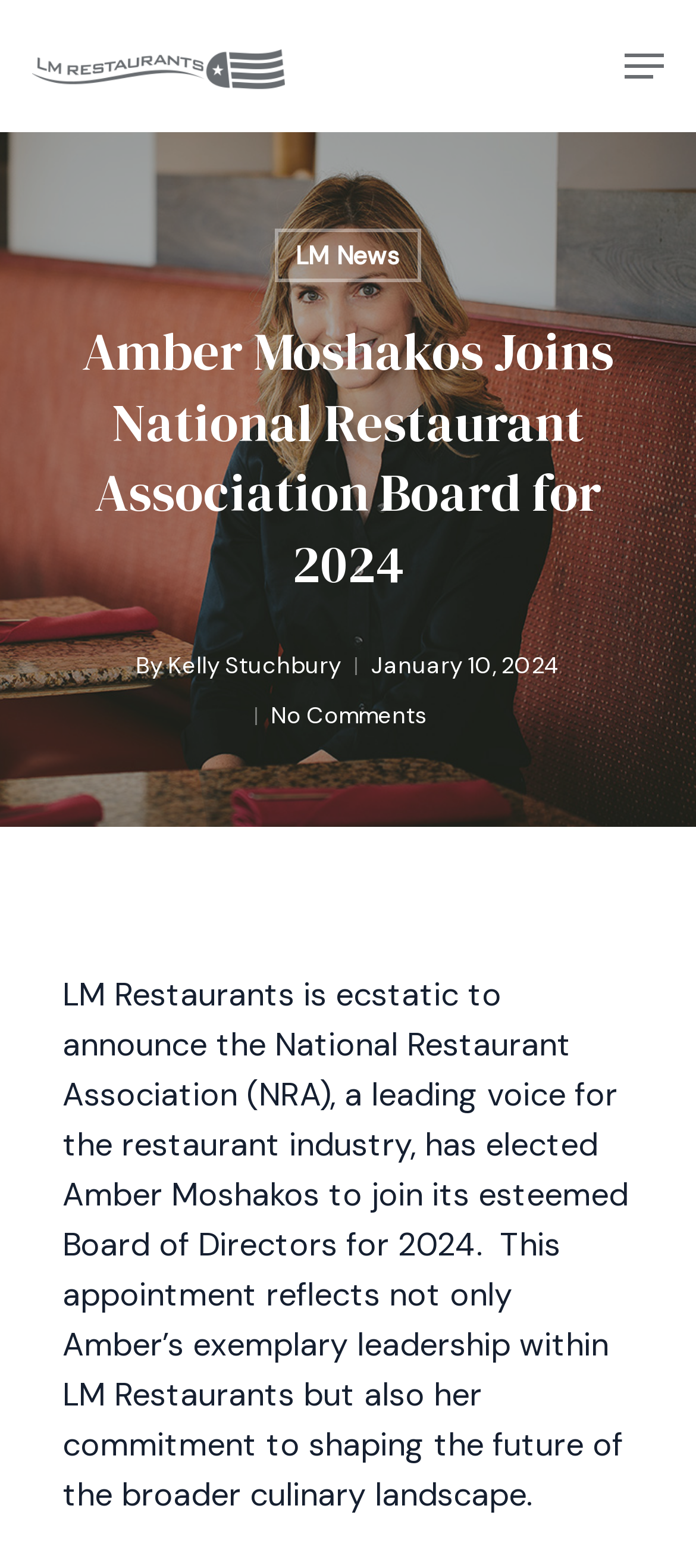Carefully examine the image and provide an in-depth answer to the question: What is the name of the company that Amber Moshakos is part of?

I found the company's name by looking at the link with the text 'LM Restaurants' at the top of the page, which indicates that Amber Moshakos is part of LM Restaurants.